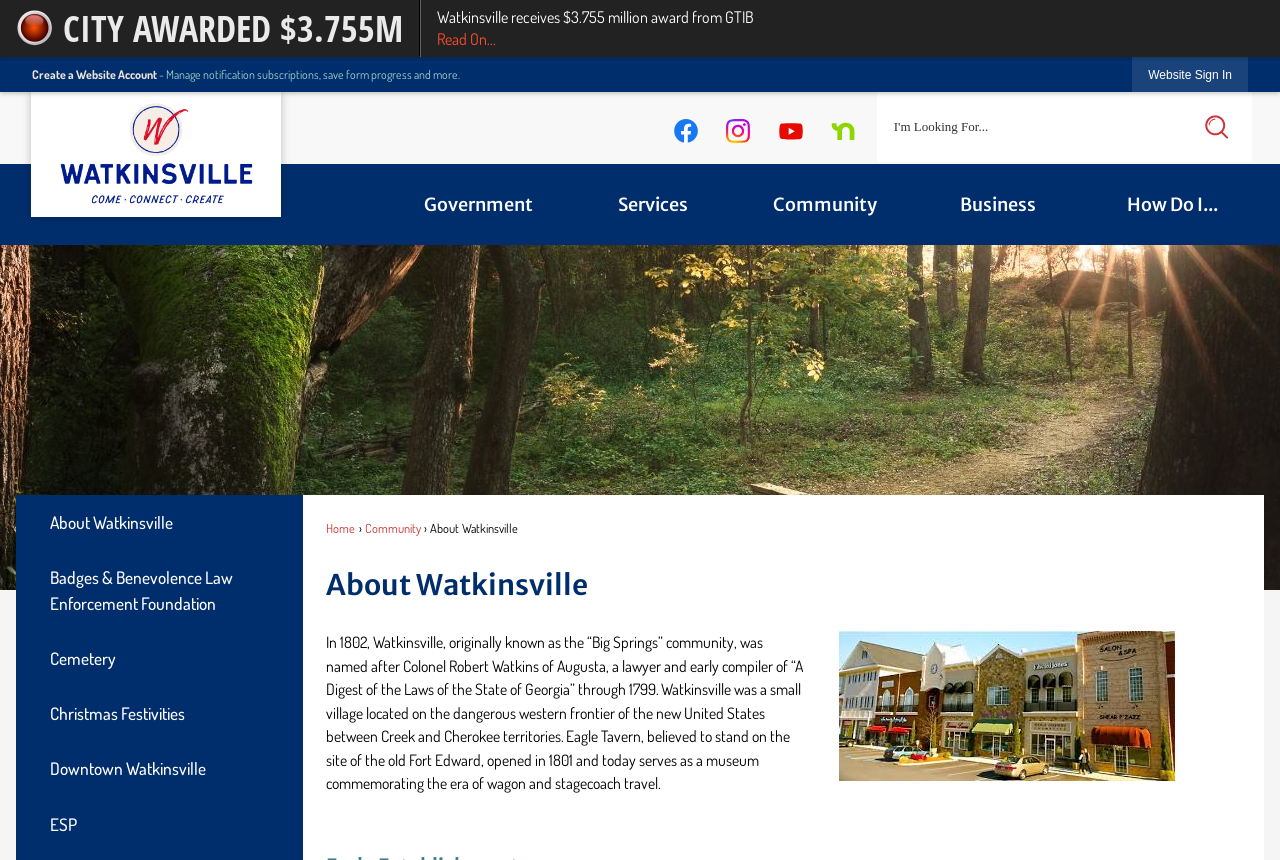Pinpoint the bounding box coordinates of the element to be clicked to execute the instruction: "Sign in to the website".

[0.885, 0.066, 0.975, 0.107]